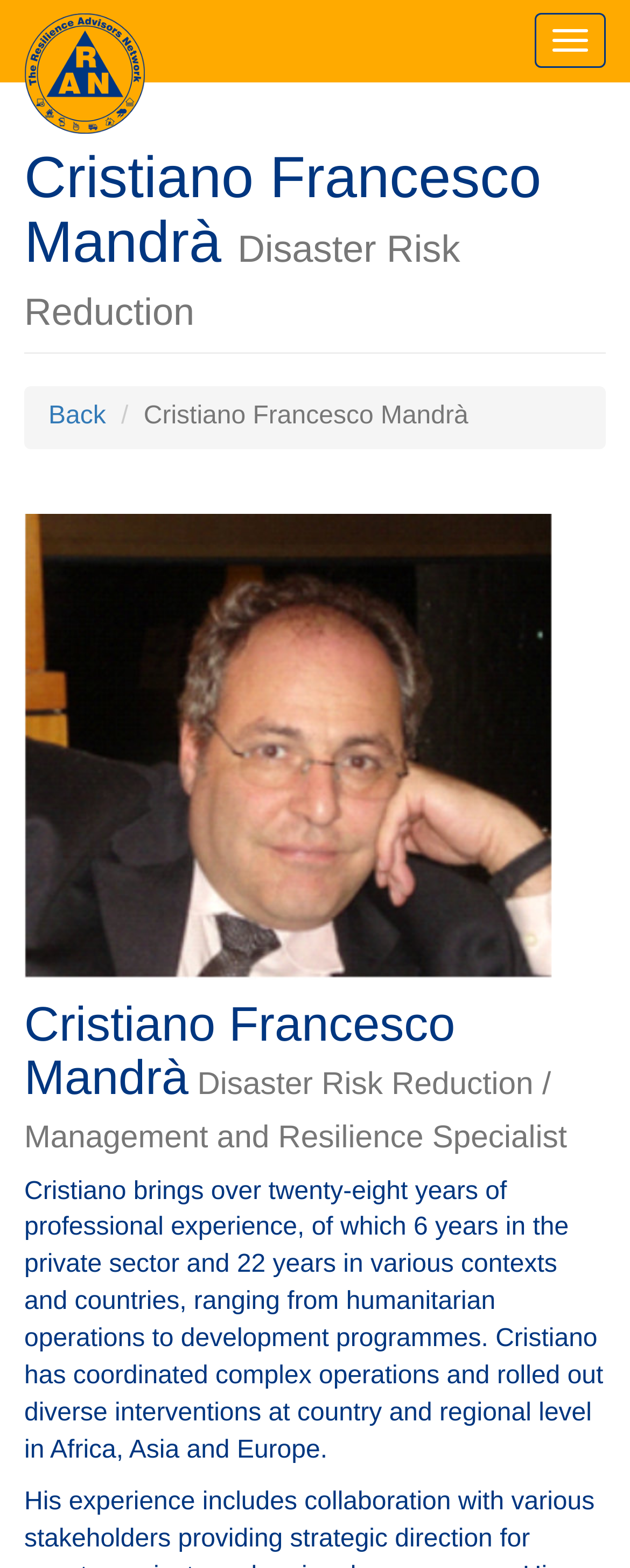Respond with a single word or short phrase to the following question: 
What is the location of Cristiano's work experience?

Africa, Asia and Europe